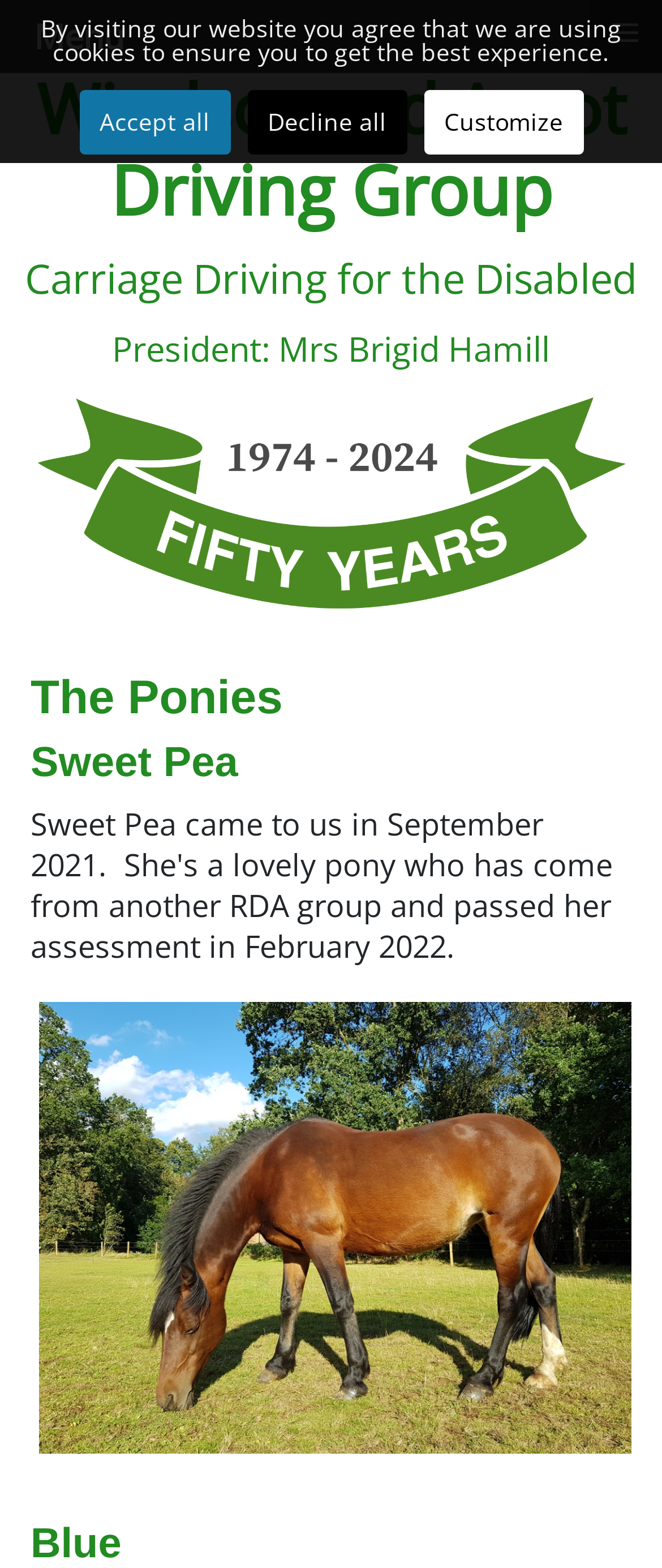Summarize the webpage comprehensively, mentioning all visible components.

The webpage is about The Ponies - Windsor and Ascot Driving Group, specifically focused on carriage driving for the disabled. At the top, there is a heading that reads "Carriage Driving for the Disabled" followed by the president's name, Mrs. Brigid Hamill. Below this, there is an image with the caption "WADG 50 years website".

On the left side of the page, there is a section with two headings, "The Ponies" and "Sweet Pea", with an image of Sweet Pea below. The image takes up most of the vertical space on the left side.

At the bottom right corner of the page, there is a link to "Back to Top". Above this, there is a notice about the website's use of cookies, with three links to manage cookie settings: "Accept all", "Decline all", and "Customize".

In the top left corner, there is a menu section with the text "Menu" and a symbol "≡" on the right side.